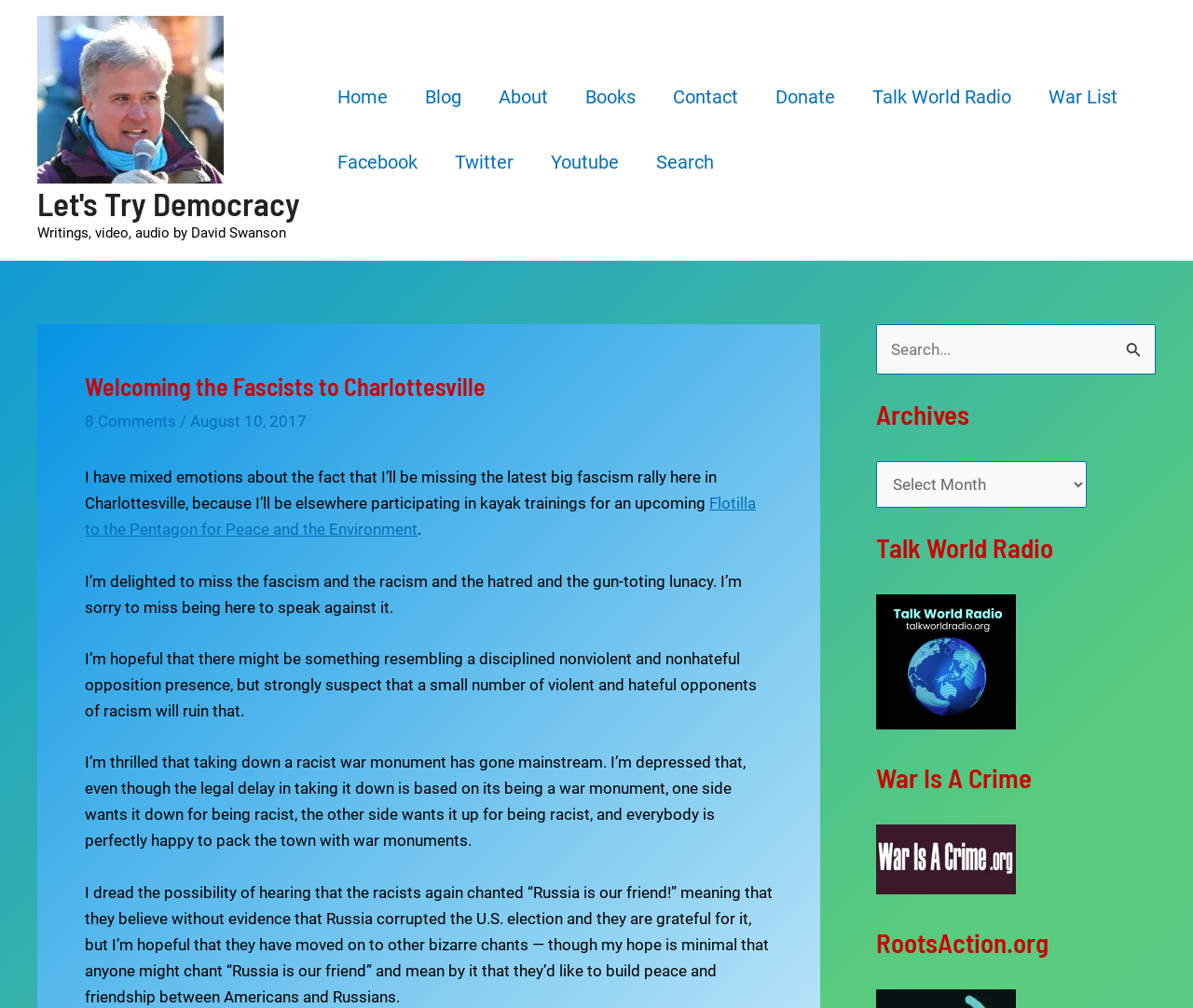Give a short answer to this question using one word or a phrase:
What is the name of the radio show mentioned on the webpage?

Talk World Radio